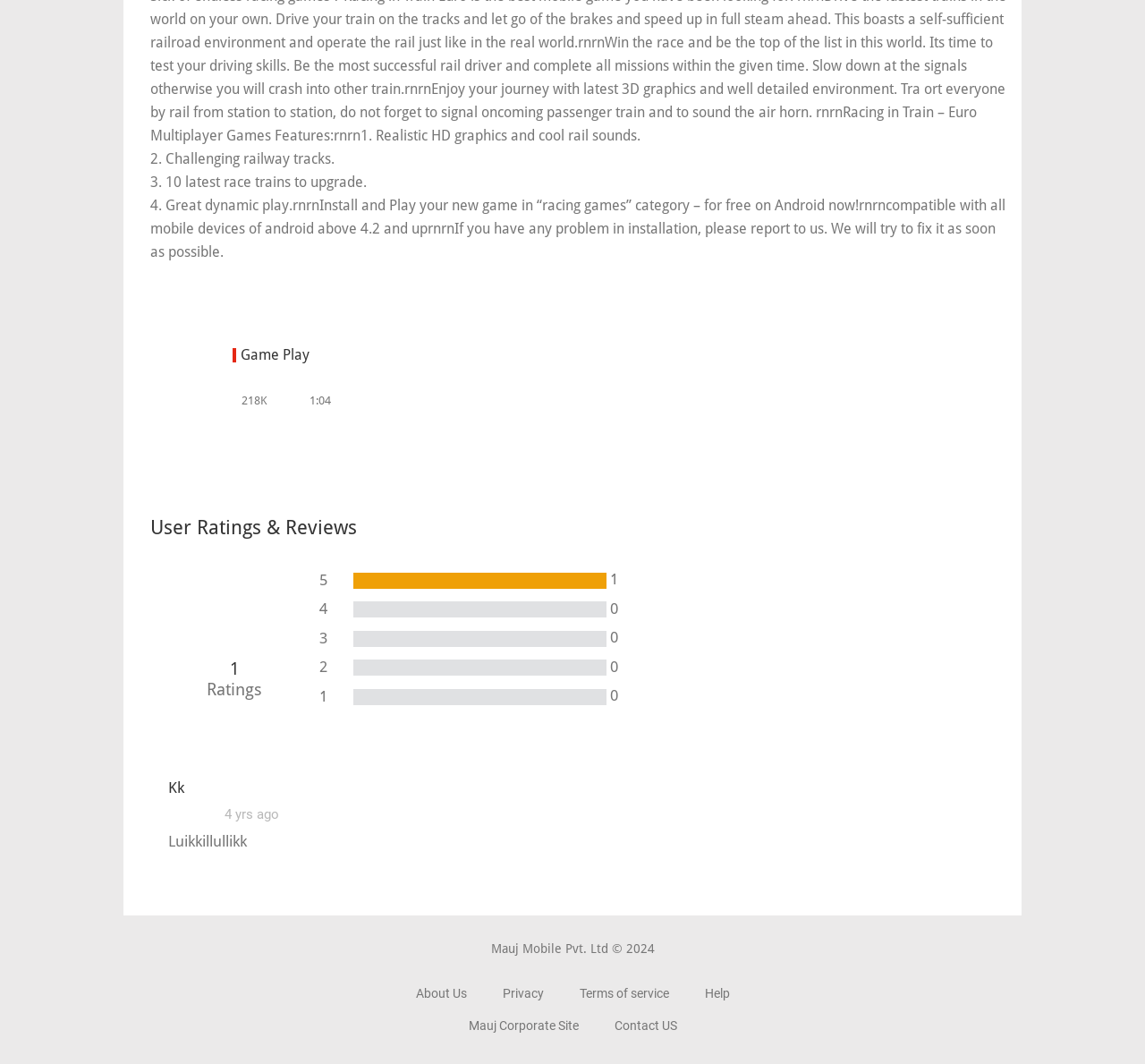Give the bounding box coordinates for the element described as: "About Us".

[0.347, 0.915, 0.423, 0.953]